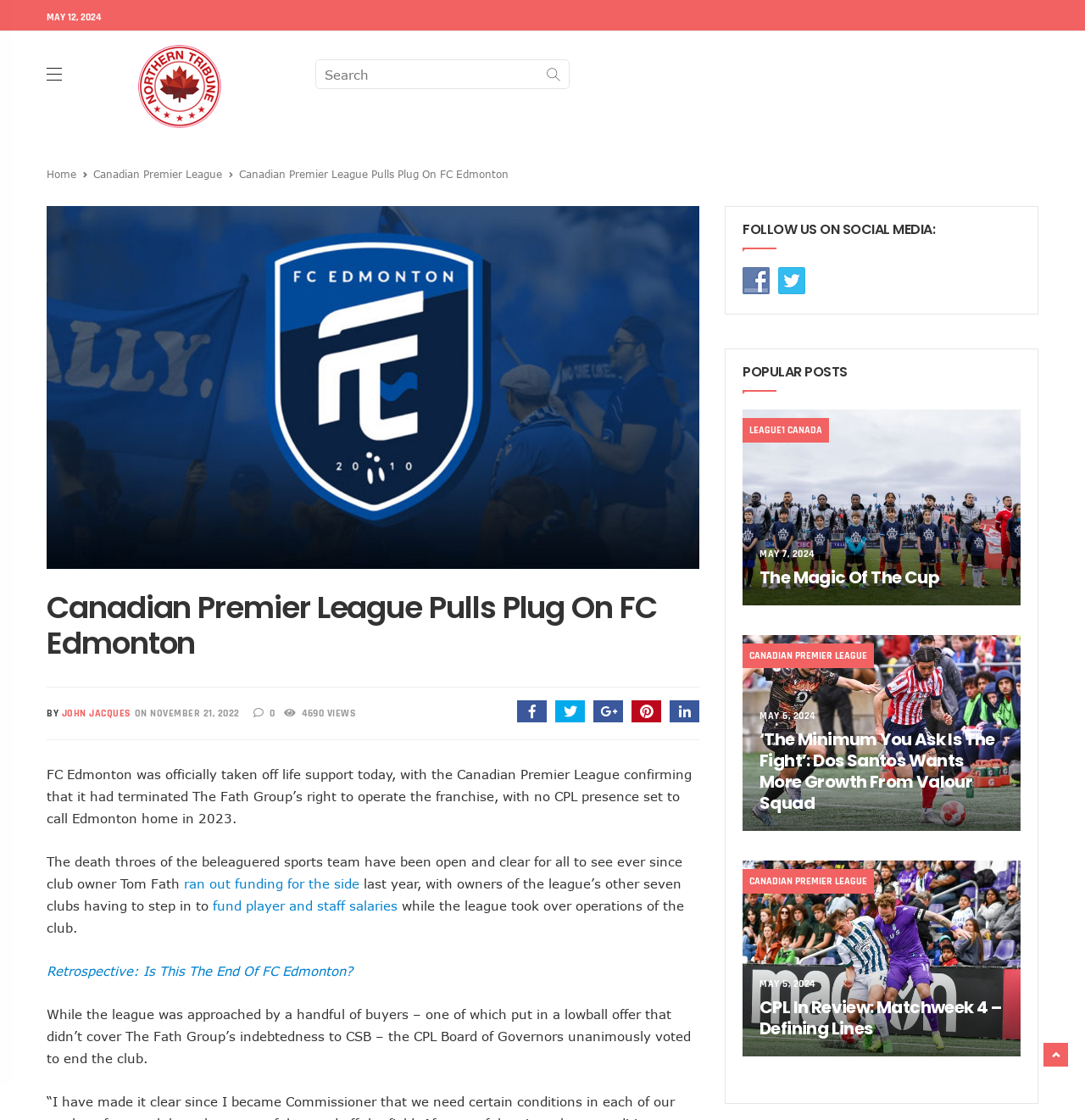Identify the bounding box coordinates of the area you need to click to perform the following instruction: "Read the article 'Retrospective: Is This The End Of FC Edmonton?'".

[0.043, 0.86, 0.325, 0.873]